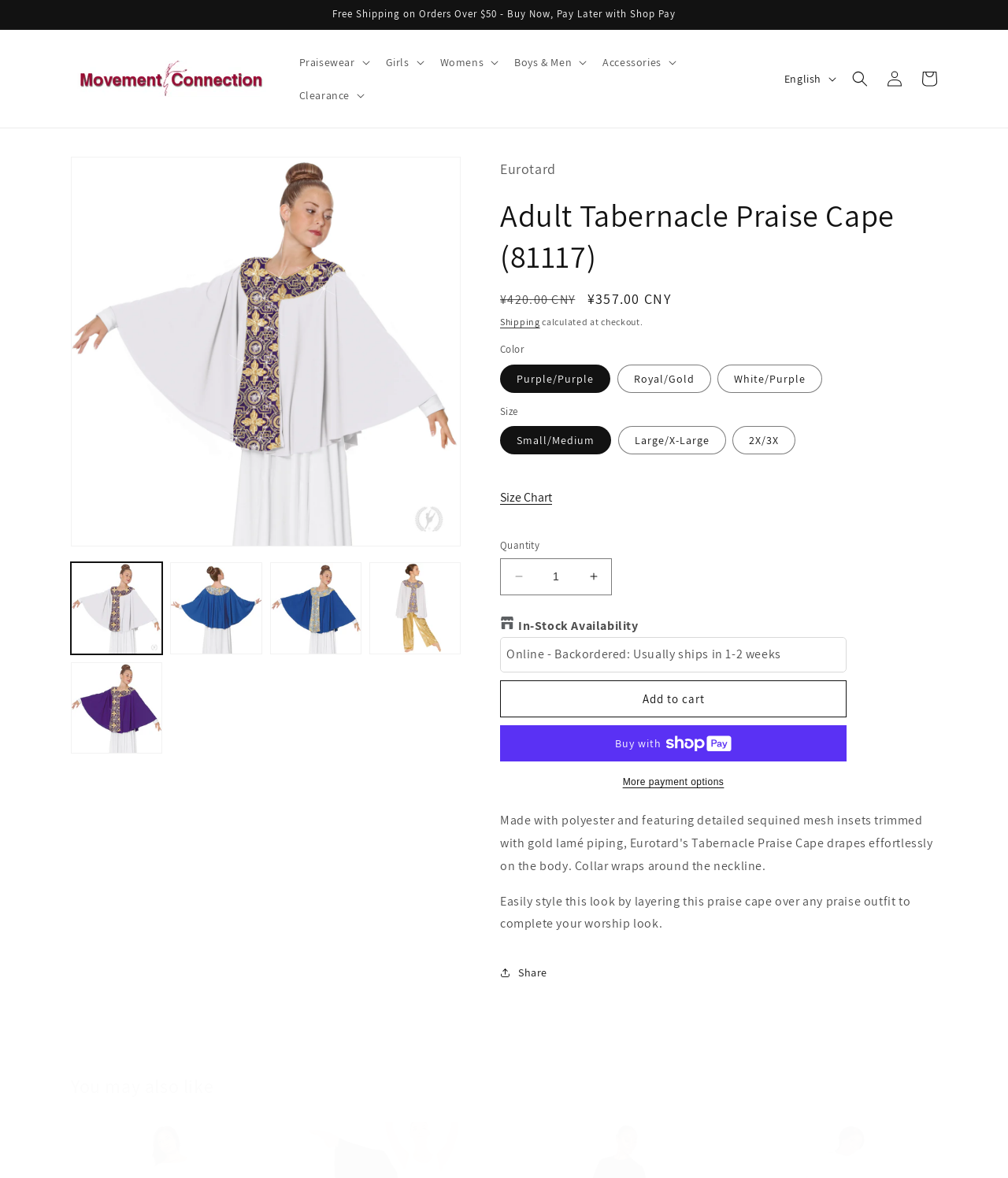Provide a single word or phrase to answer the given question: 
What is the current availability of the product?

In-Stock